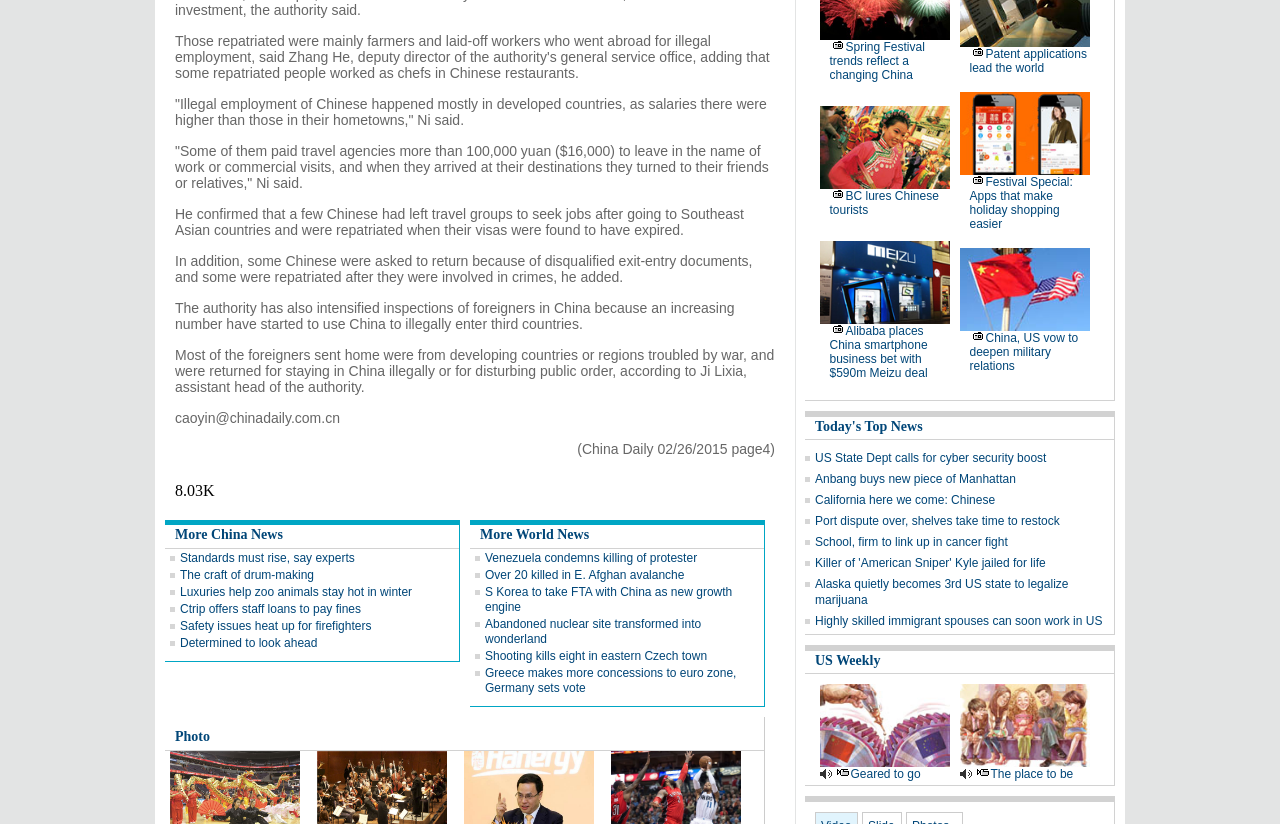From the screenshot, find the bounding box of the UI element matching this description: "parent_node: BC lures Chinese tourists". Supply the bounding box coordinates in the form [left, top, right, bottom], each a float between 0 and 1.

[0.64, 0.212, 0.742, 0.233]